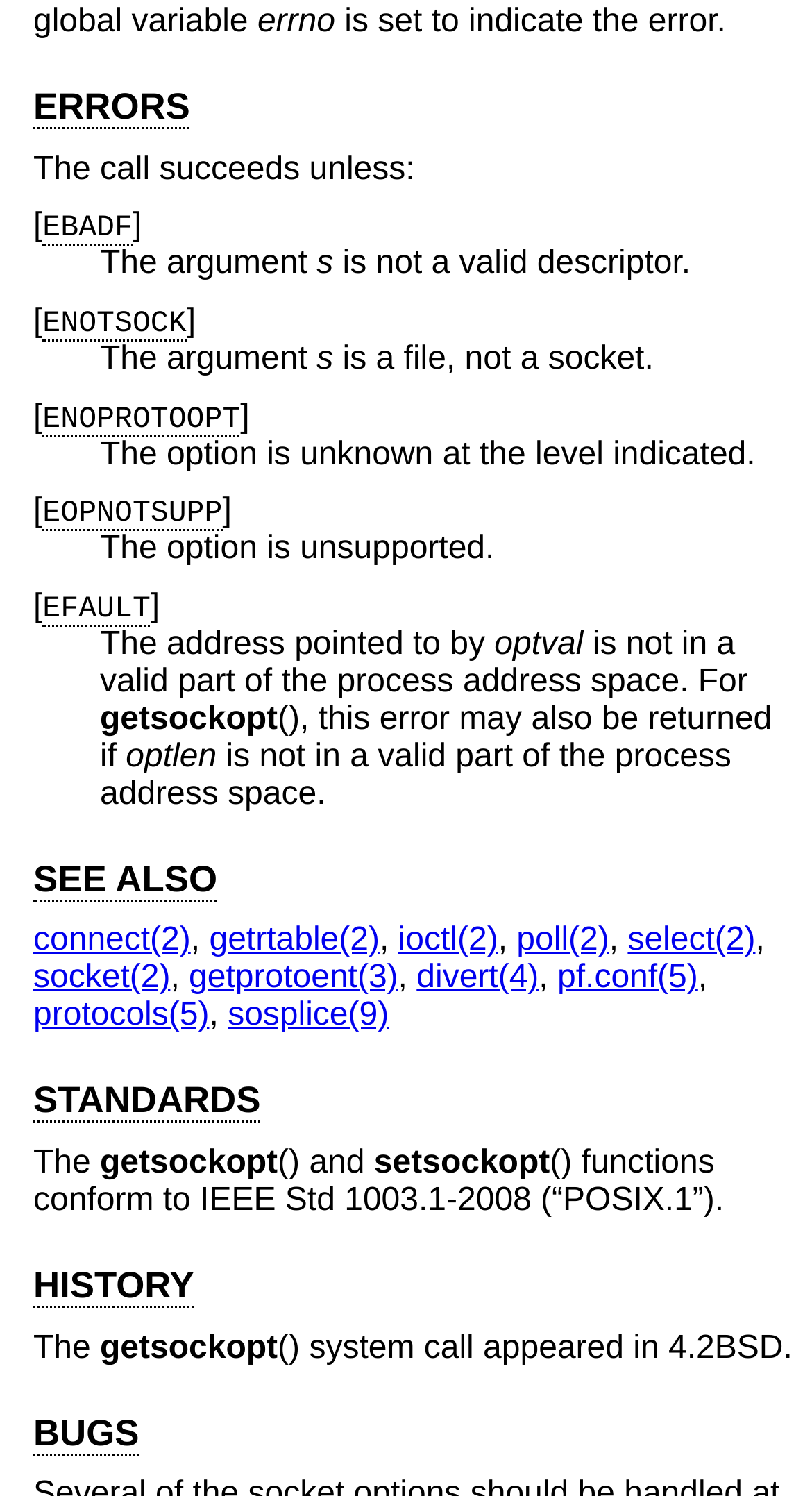Specify the bounding box coordinates (top-left x, top-left y, bottom-right x, bottom-right y) of the UI element in the screenshot that matches this description: SEE ALSO

[0.041, 0.598, 0.267, 0.628]